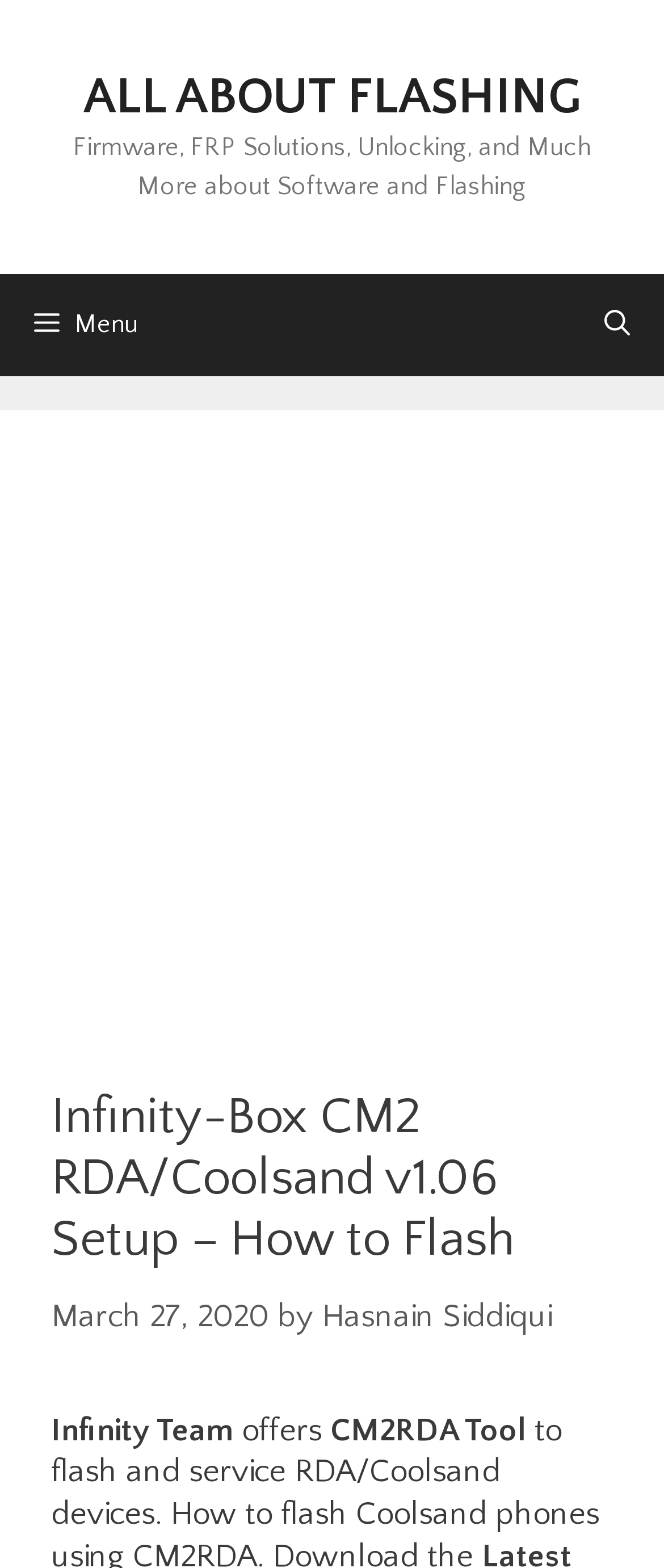Find the headline of the webpage and generate its text content.

Infinity-Box CM2 RDA/Coolsand v1.06 Setup – How to Flash